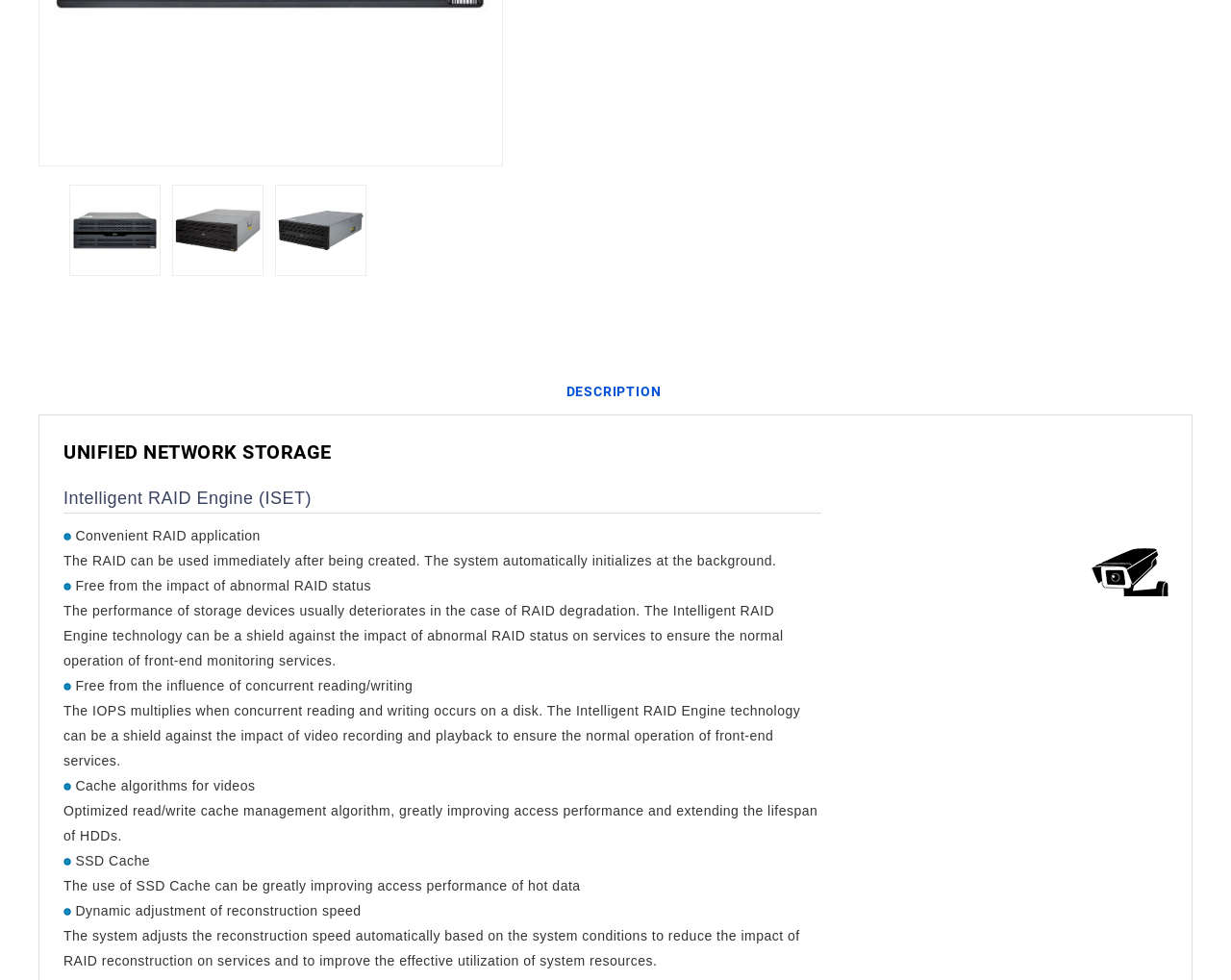Given the description of a UI element: "title="Unified Network Storage"", identify the bounding box coordinates of the matching element in the webpage screenshot.

[0.224, 0.188, 0.298, 0.282]